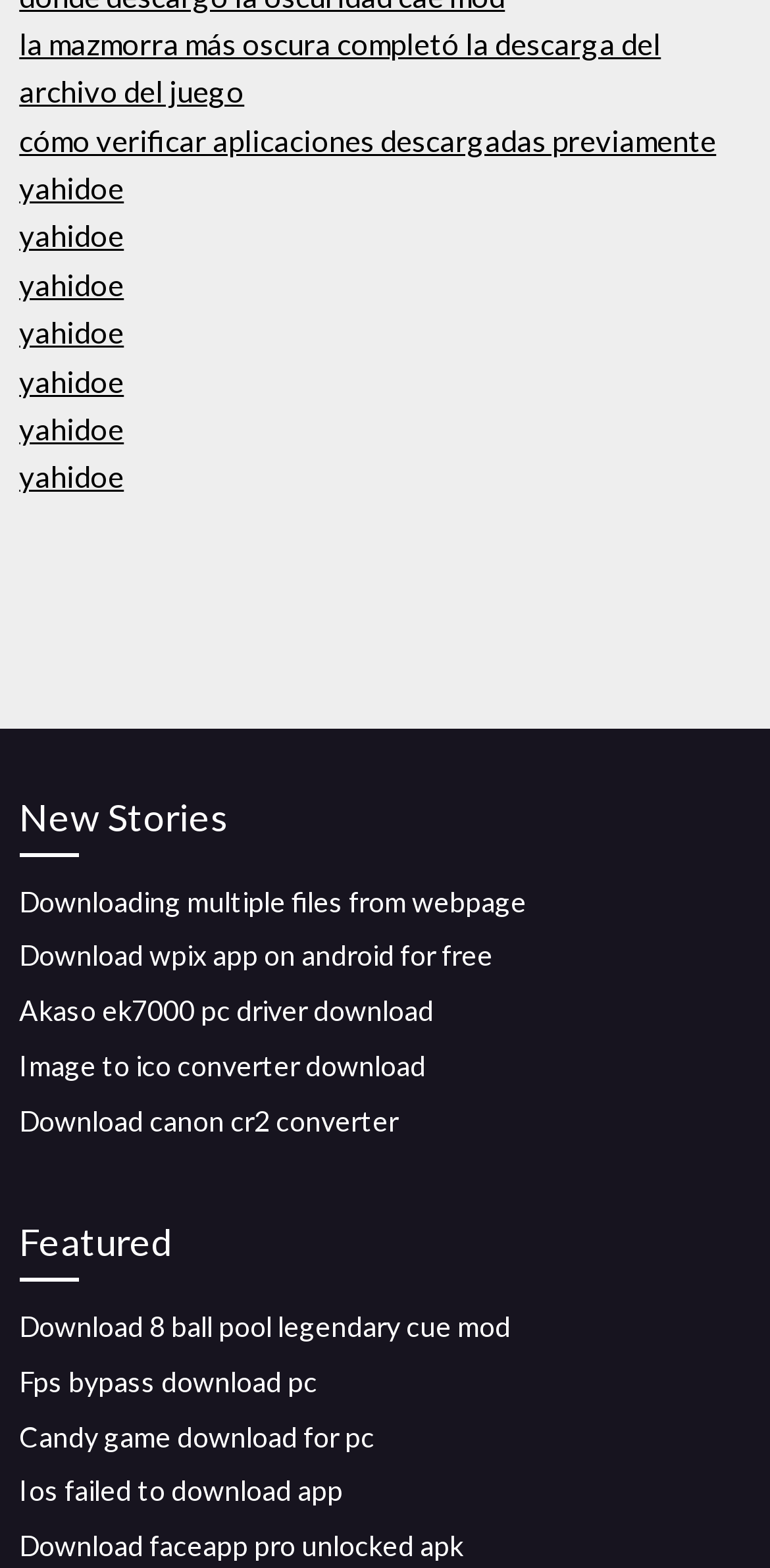How many links are there under the 'Featured' section?
Give a single word or phrase answer based on the content of the image.

4